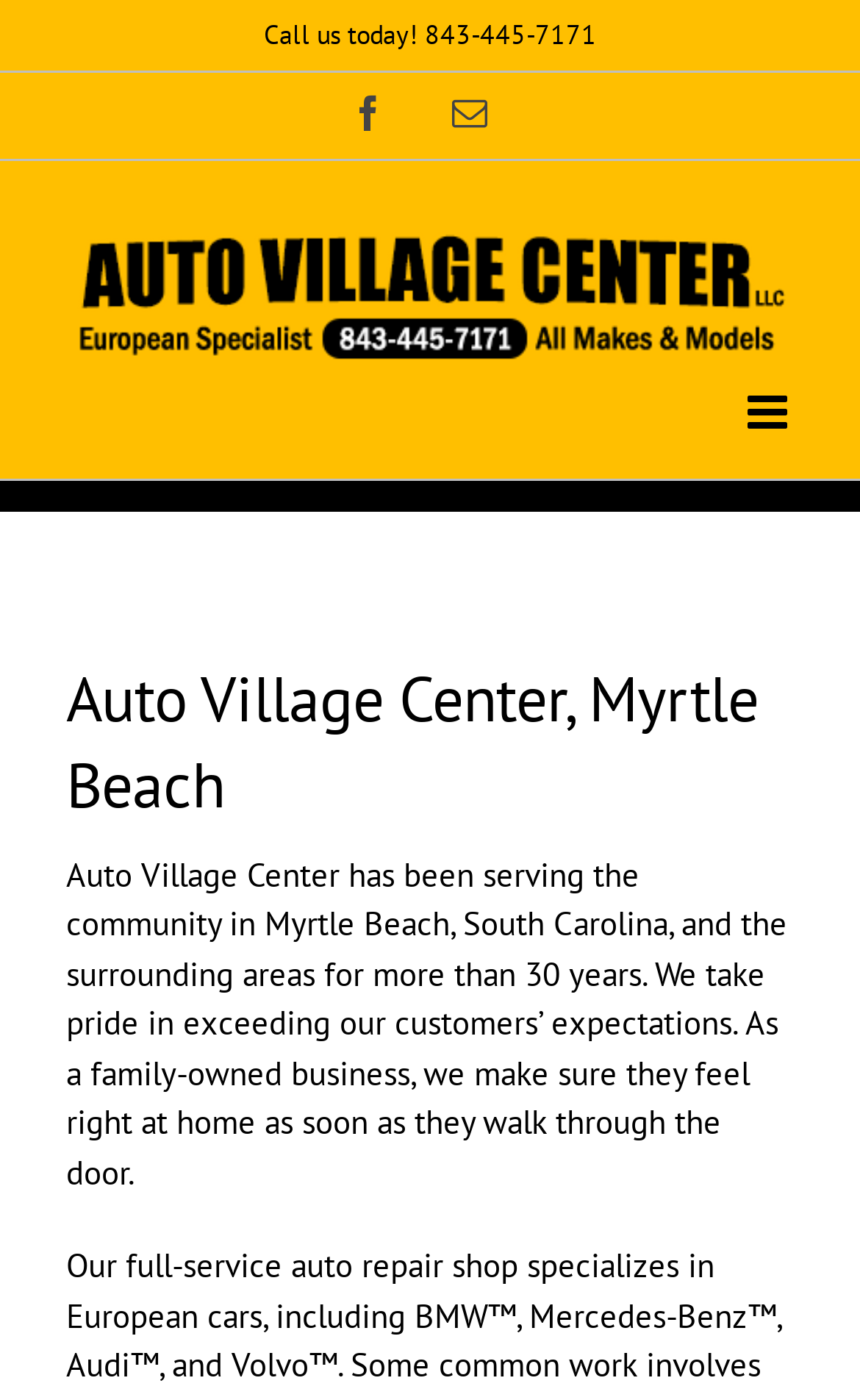Describe every aspect of the webpage in a detailed manner.

The webpage is about Auto Village Center, a business located in Myrtle Beach, South Carolina. At the top of the page, there is a logo of Auto Village Center, which is a prominent element that spans almost the entire width of the page. Below the logo, there is a heading that reads "Auto Village Center, Myrtle Beach". 

To the left of the logo, there is a call-to-action text "Call us today! 843-445-7171" and two social media links, Facebook and Email, positioned side by side. 

Below the heading, there is a paragraph of text that describes the business, stating that it has been serving the community for over 30 years and takes pride in exceeding customers' expectations. This text is quite long and occupies a significant portion of the page.

At the top-right corner of the page, there is a toggle button for the mobile menu. At the very bottom of the page, there is a "Go to Top" link, which is positioned near the right edge of the page.